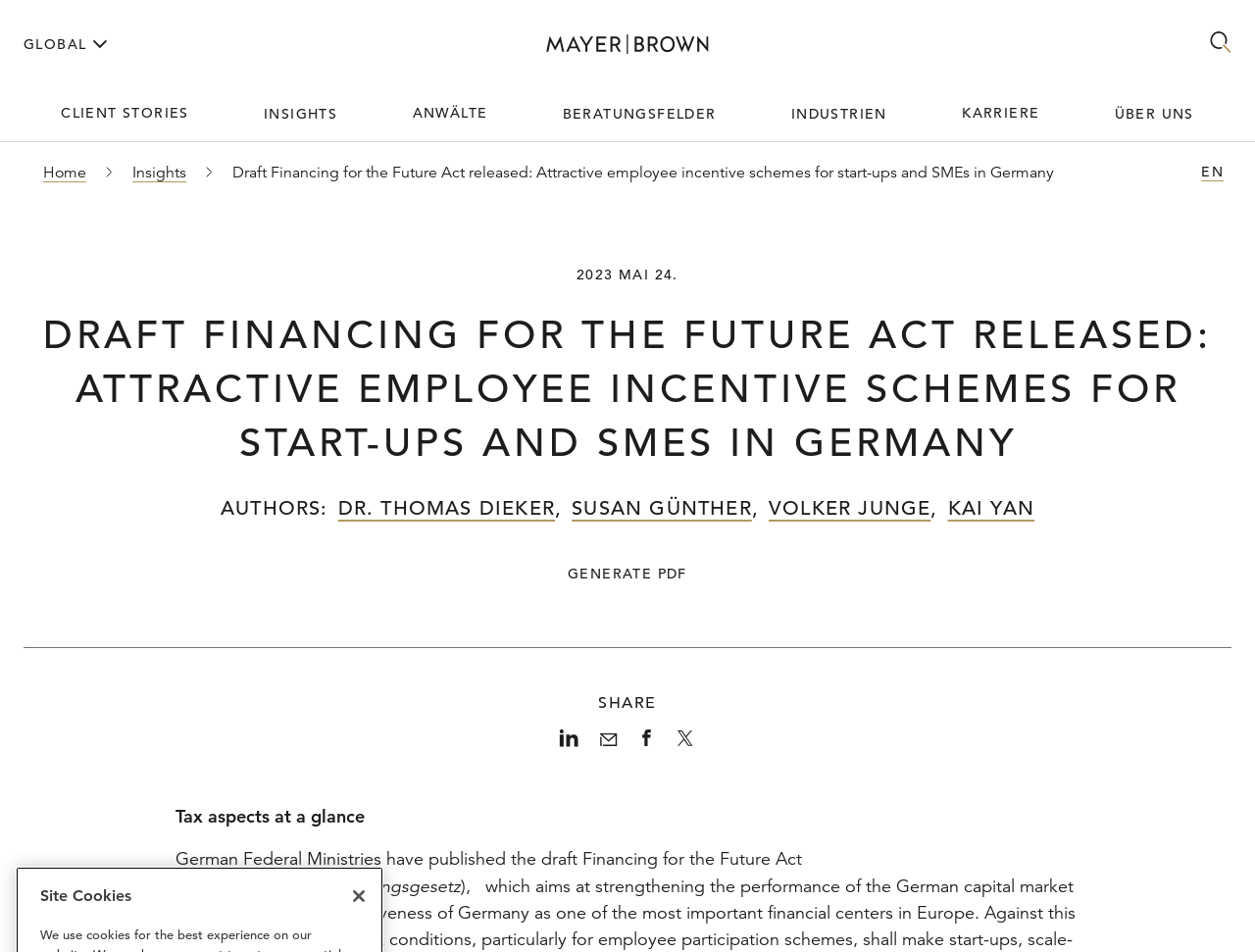Please locate the bounding box coordinates of the element's region that needs to be clicked to follow the instruction: "Generate PDF". The bounding box coordinates should be provided as four float numbers between 0 and 1, i.e., [left, top, right, bottom].

[0.452, 0.593, 0.548, 0.612]